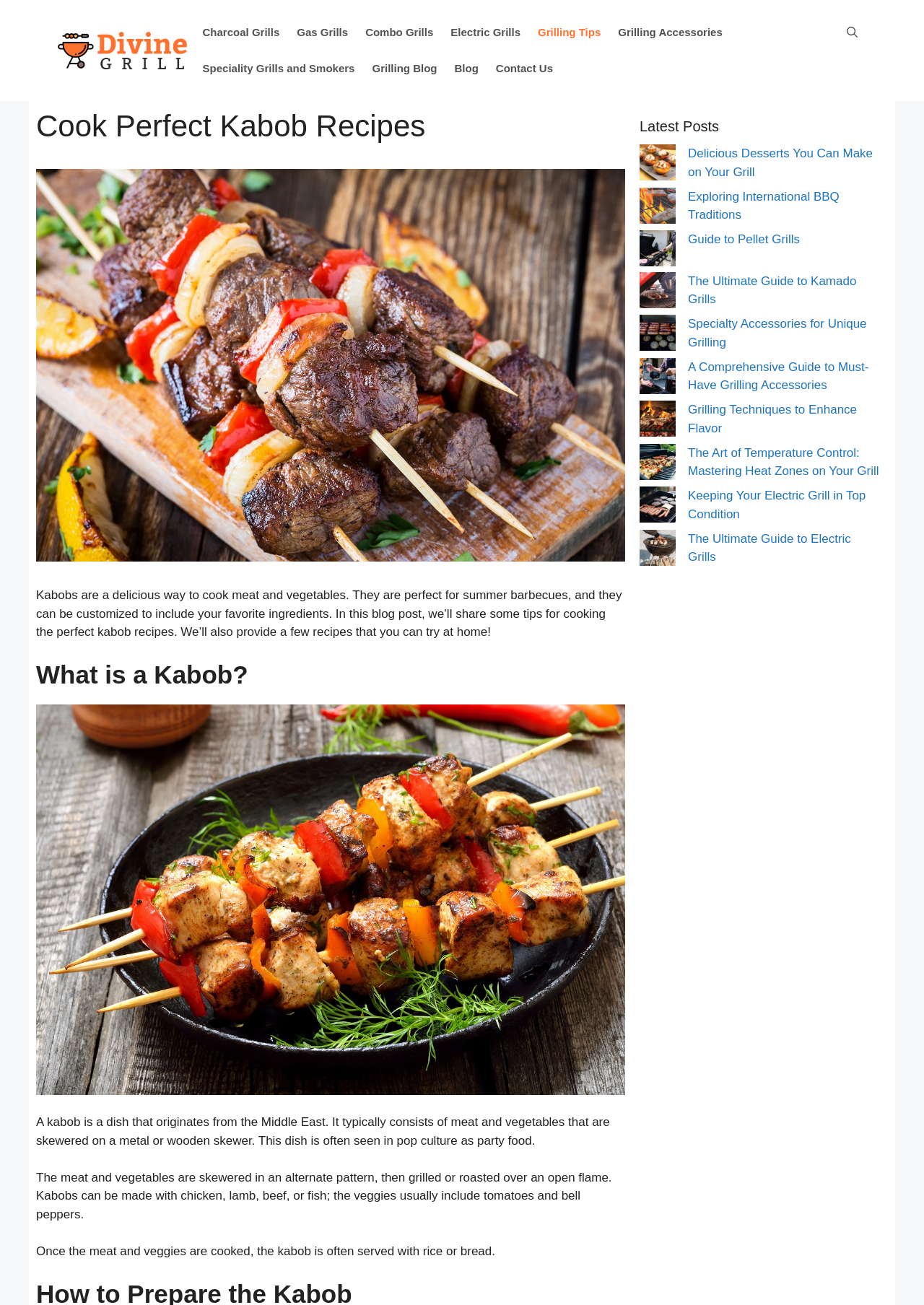Could you determine the bounding box coordinates of the clickable element to complete the instruction: "Open the 'Contact Us' page"? Provide the coordinates as four float numbers between 0 and 1, i.e., [left, top, right, bottom].

[0.527, 0.039, 0.608, 0.066]